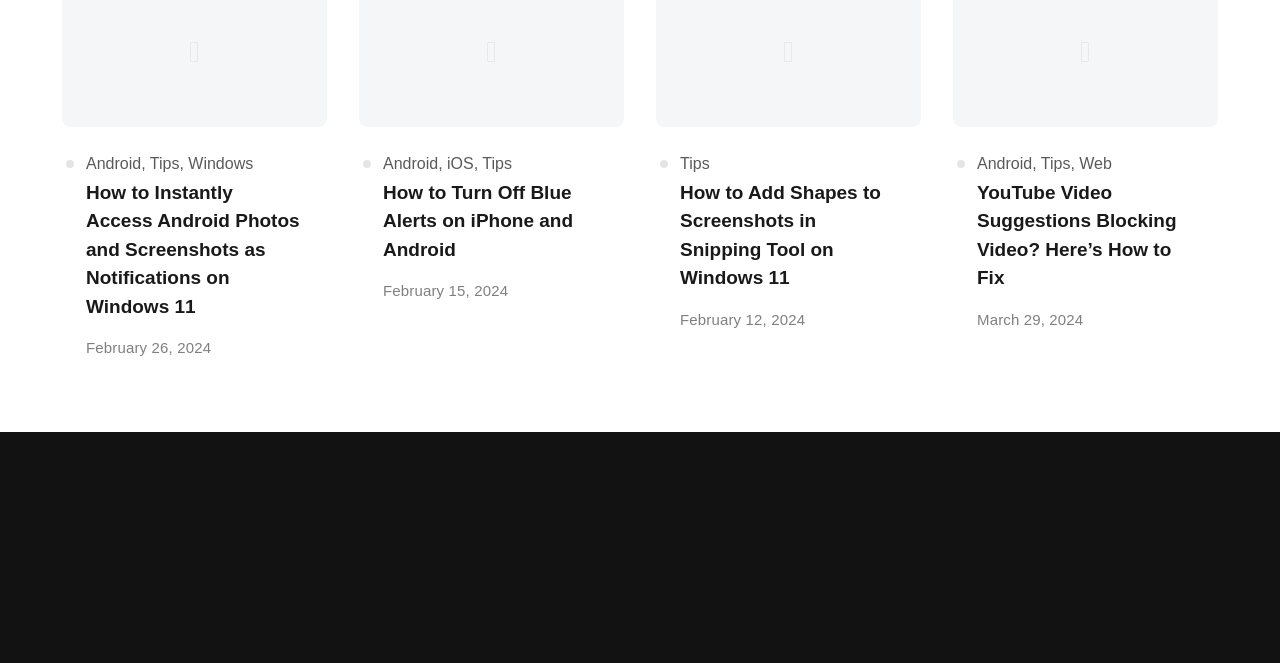Identify the bounding box coordinates of the clickable region necessary to fulfill the following instruction: "Read the article about accessing Android photos on Windows 11". The bounding box coordinates should be four float numbers between 0 and 1, i.e., [left, top, right, bottom].

[0.067, 0.269, 0.237, 0.484]